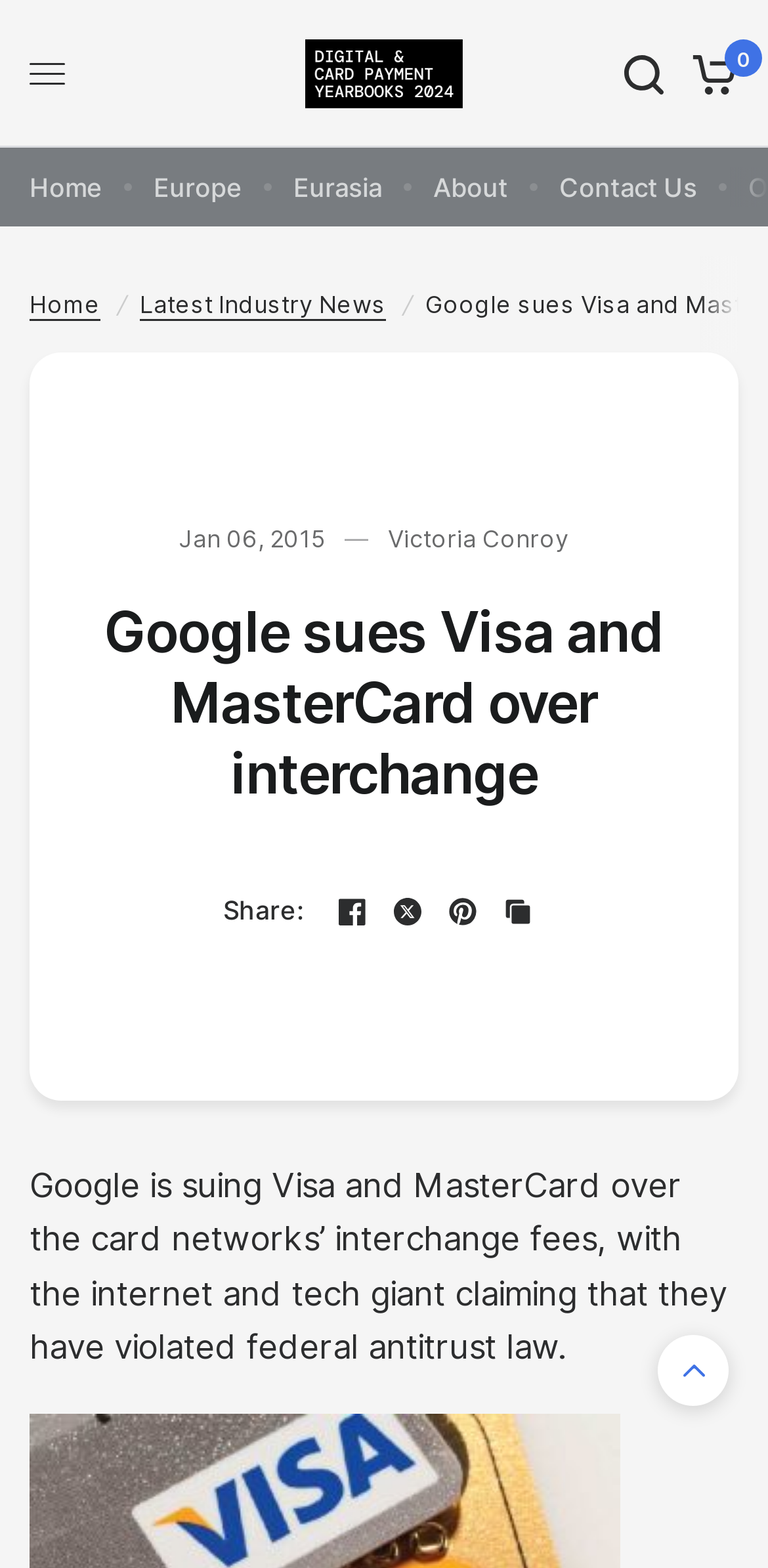Give a detailed explanation of the elements present on the webpage.

The webpage appears to be a news article about Google suing Visa and MasterCard over interchange fees. At the top, there is a details section with a disclosure triangle, followed by a link to "Payment Card Yearbooks" with two identical images. To the right of this section, there is a search link and an image. Below this, there are several links to different sections of the website, including "Home", "Europe", "Eurasia", "About", and "Contact Us".

Below these links, there is a navigation section with breadcrumbs, showing the path "Home > Latest Industry News". To the right of this, there is a "Share:" section with links to Facebook, X, and Pinterest, as well as a "Copied to clipboard" button.

The main content of the article is below this, with a heading that reads "Google sues Visa and MasterCard over interchange". The article text is a single paragraph that summarizes the lawsuit, stating that Google is suing Visa and MasterCard over the card networks' interchange fees, claiming that they have violated federal antitrust law.

There is also a section with the author's name, "Victoria Conroy", and a timestamp, "Jan 06, 2015". At the bottom of the page, there is a small image.